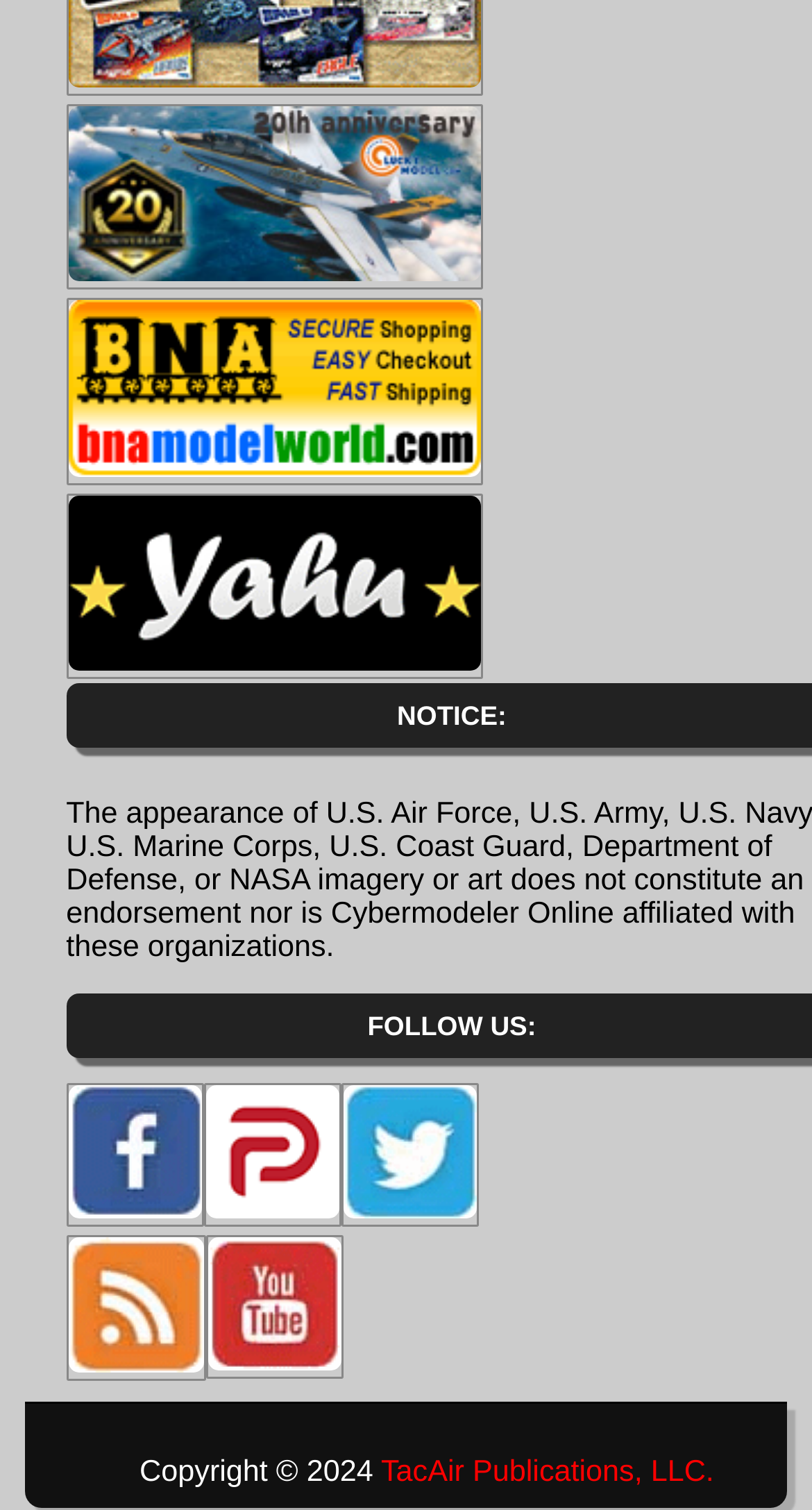For the element described, predict the bounding box coordinates as (top-left x, top-left y, bottom-right x, bottom-right y). All values should be between 0 and 1. Element description: alt="luckymodel.com"

[0.081, 0.069, 0.594, 0.192]